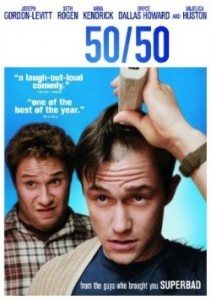Give a succinct answer to this question in a single word or phrase: 
Who are the two main characters portrayed by?

Joseph Gordon-Levitt and Seth Rogen